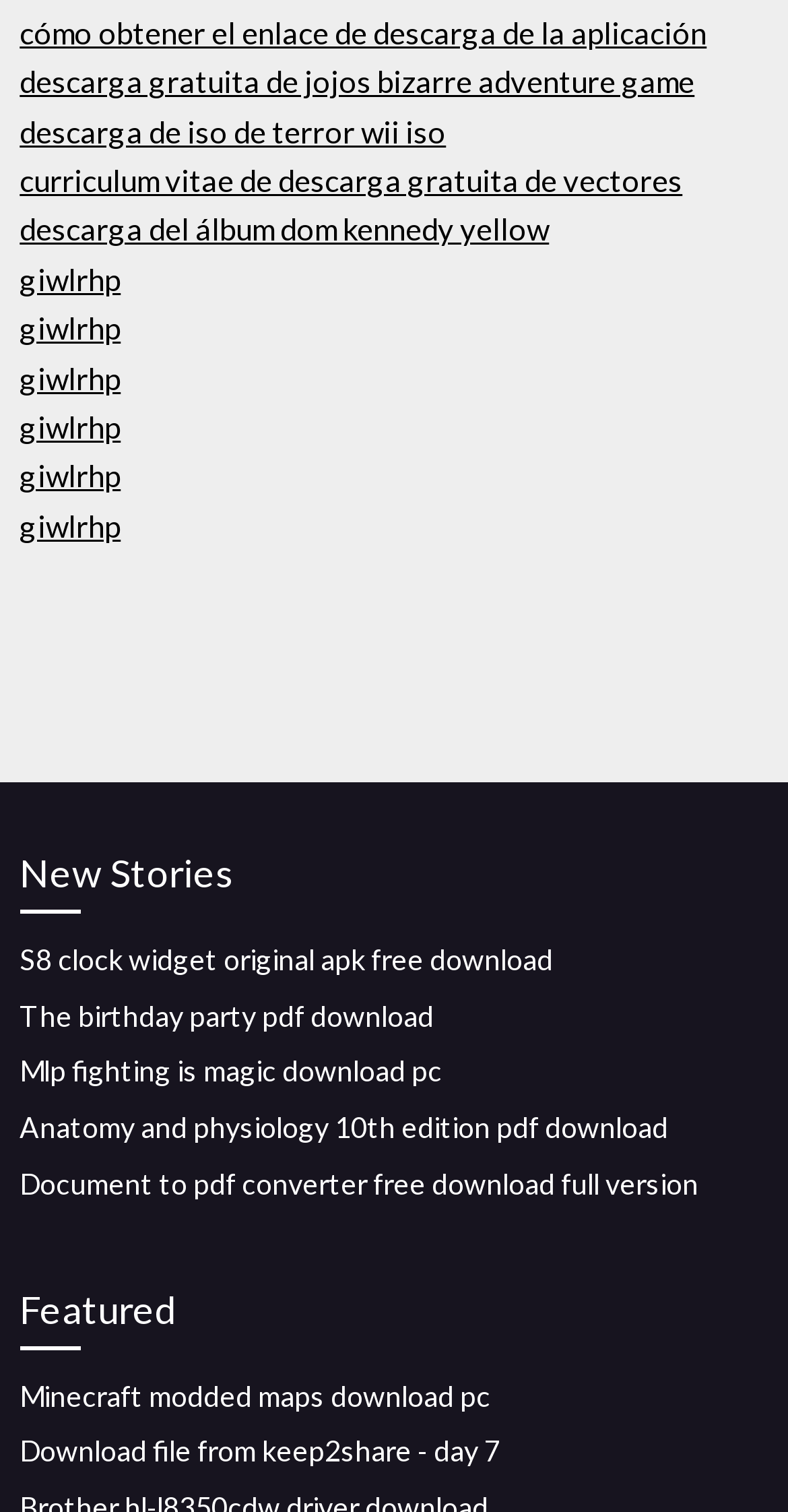Show the bounding box coordinates for the HTML element described as: "giwlrhp".

[0.025, 0.302, 0.153, 0.327]